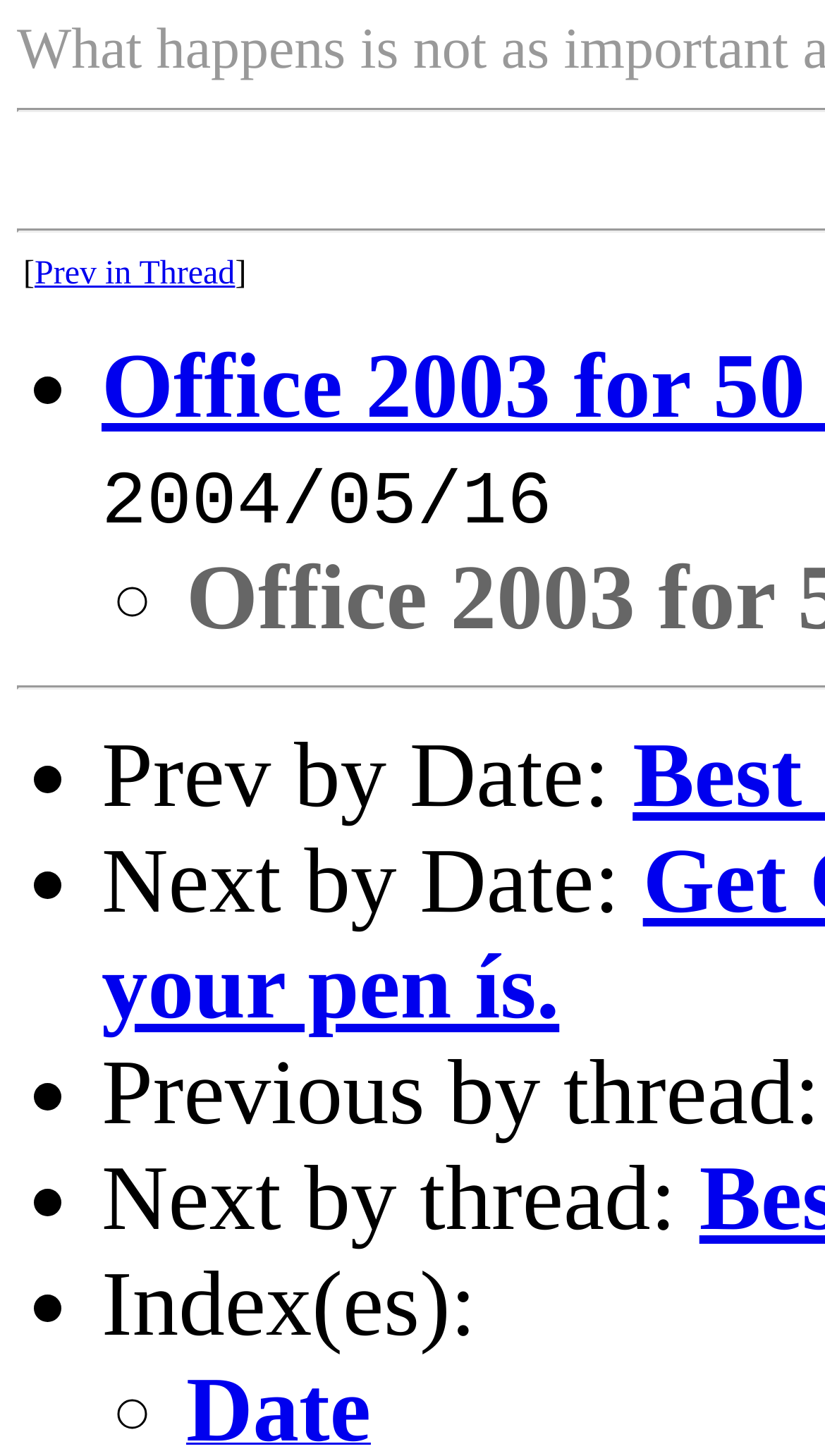Find the UI element described as: "Date" and predict its bounding box coordinates. Ensure the coordinates are four float numbers between 0 and 1, [left, top, right, bottom].

[0.226, 0.97, 0.45, 0.995]